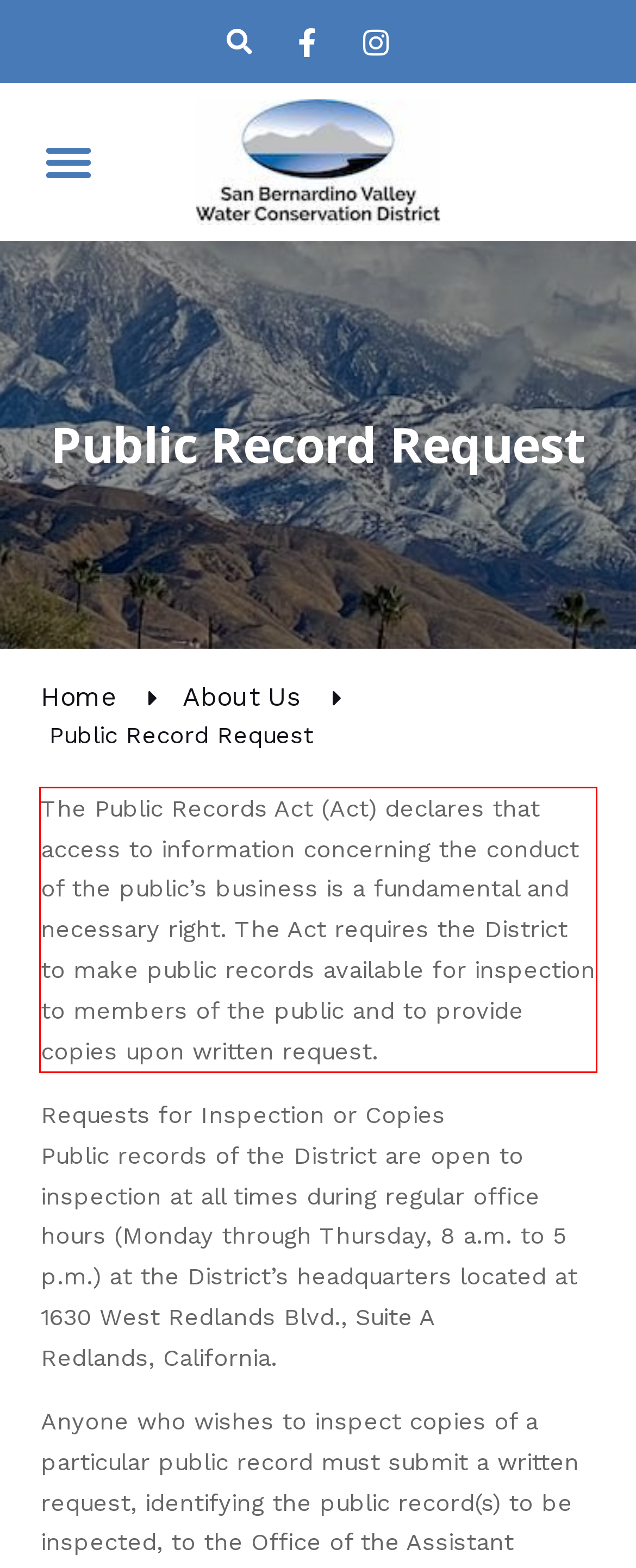You are provided with a screenshot of a webpage containing a red bounding box. Please extract the text enclosed by this red bounding box.

The Public Records Act (Act) declares that access to information concerning the conduct of the public’s business is a fundamental and necessary right. The Act requires the District to make public records available for inspection to members of the public and to provide copies upon written request.